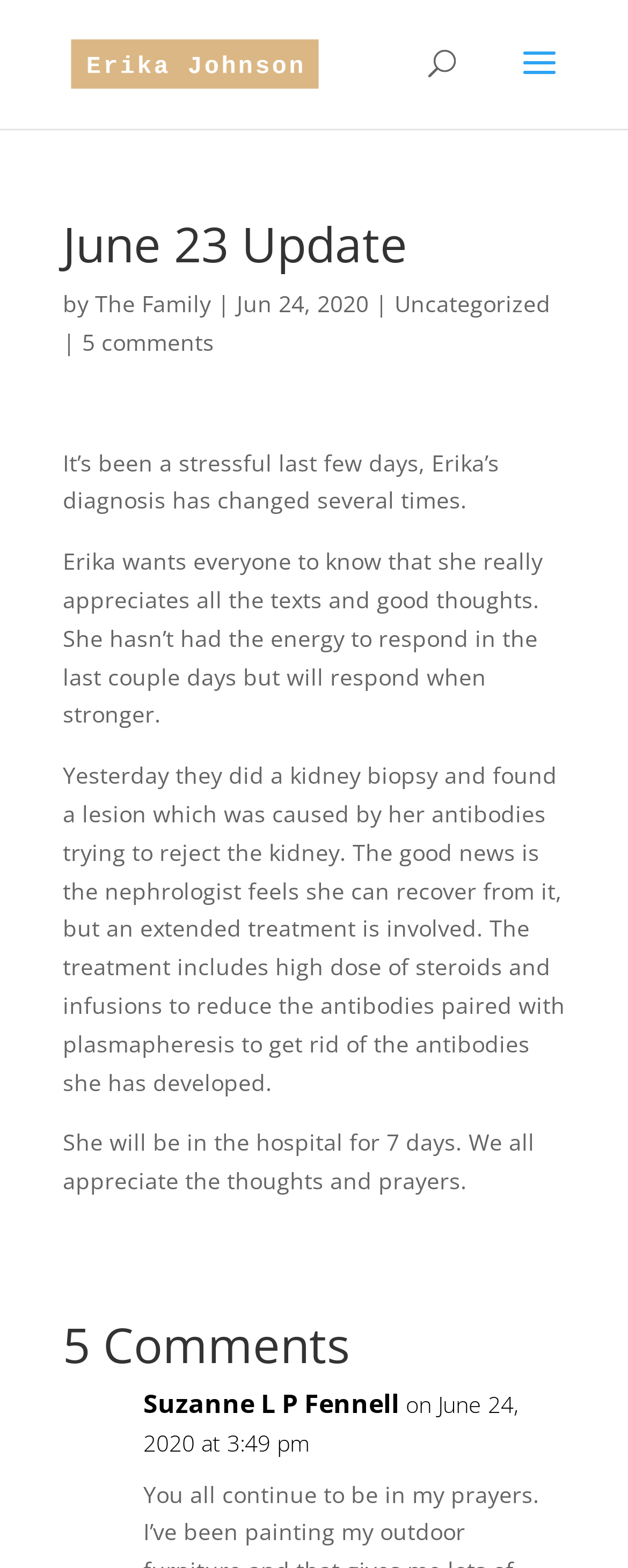Highlight the bounding box of the UI element that corresponds to this description: "alt="Erika Johnson Kidney Transplant"".

[0.11, 0.03, 0.51, 0.049]